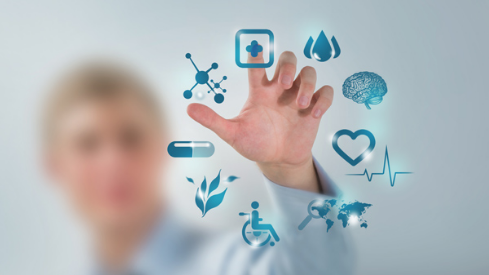What does the cross symbol represent?
Examine the screenshot and reply with a single word or phrase.

Health care